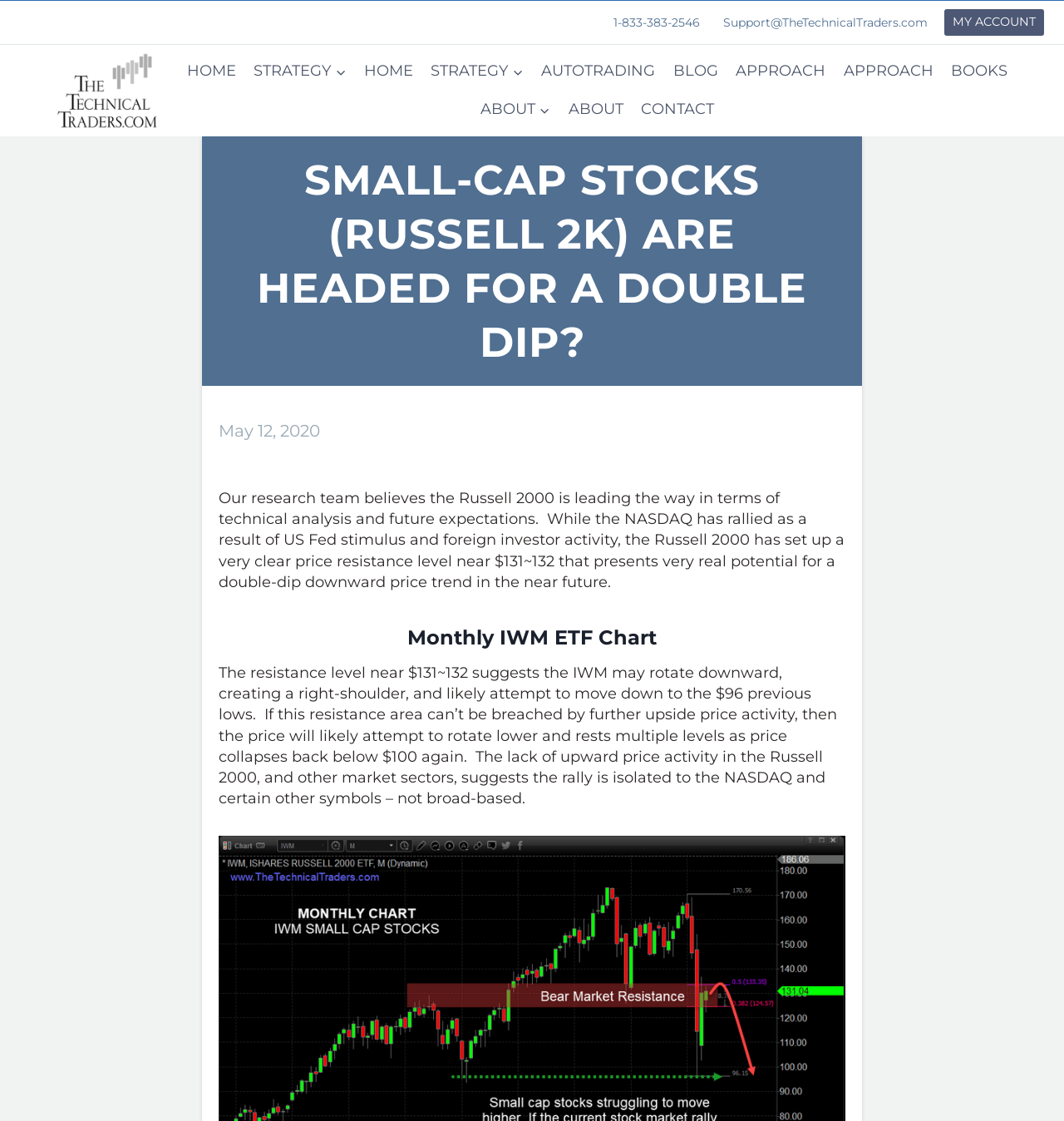Locate the bounding box of the UI element based on this description: "MY ACCOUNT". Provide four float numbers between 0 and 1 as [left, top, right, bottom].

[0.887, 0.008, 0.981, 0.032]